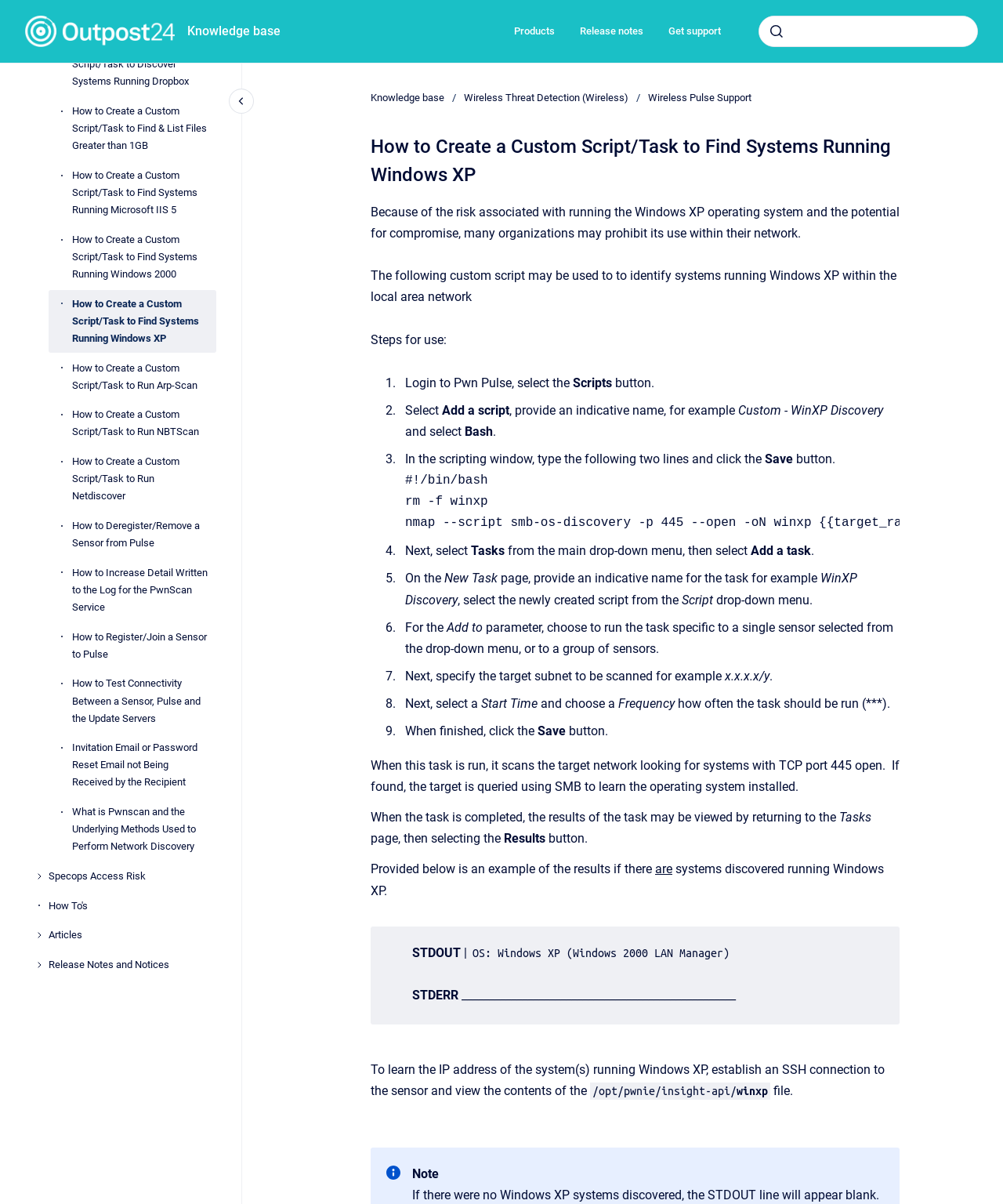Please reply to the following question using a single word or phrase: 
How many steps are involved in using the custom script?

8